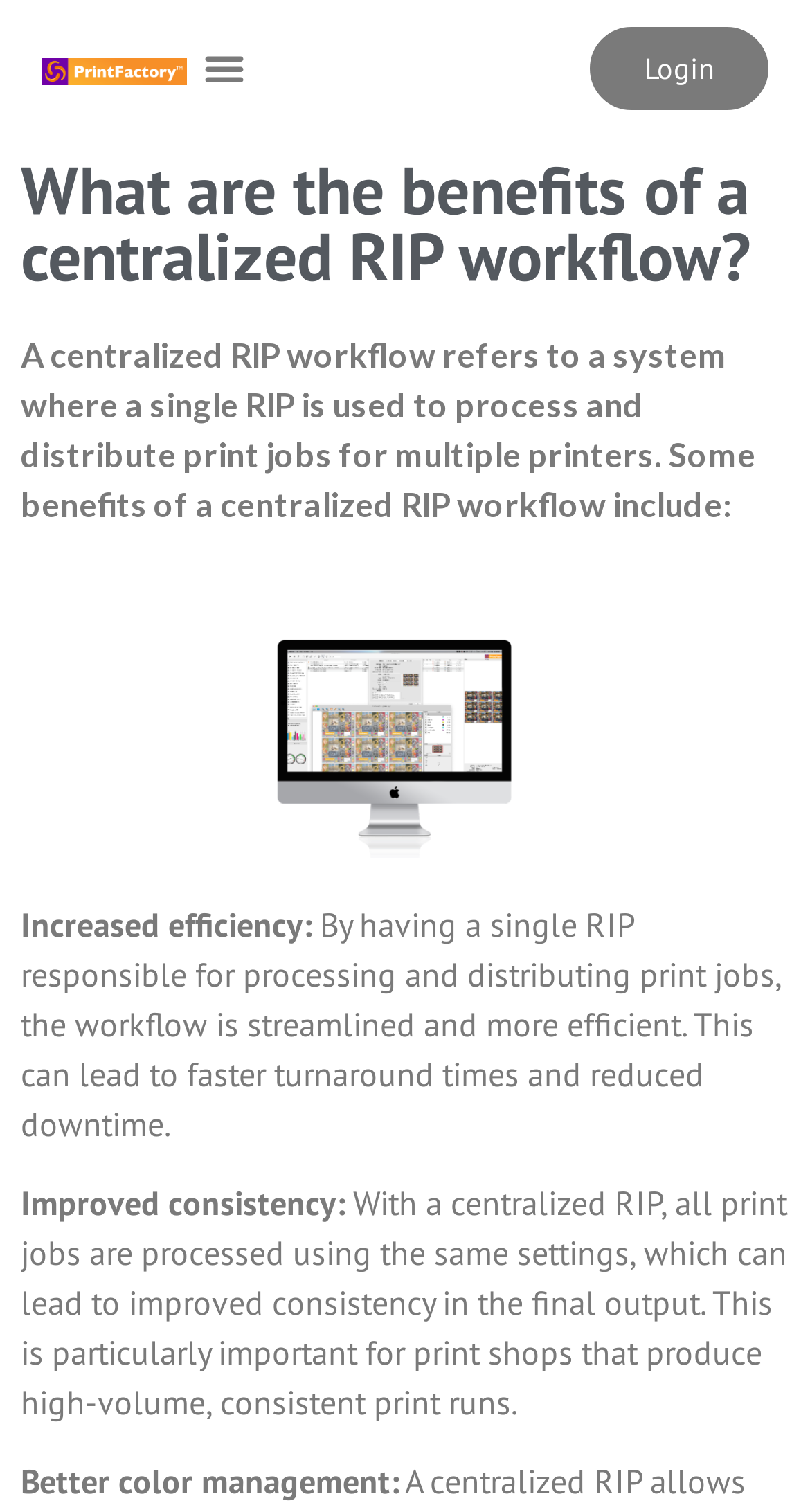Create a detailed summary of the webpage's content and design.

The webpage is about PrintFactory's centralized RIP workflow, a software solution for PSPs (Print Service Providers) that enables the management and processing of print files from a central location. 

At the top left of the page, there is a link. Next to it, on the right, is a button labeled "Menu Toggle". On the top right, there is a "Login" link. 

Below the top section, there is a heading that asks "What are the benefits of a centralized RIP workflow?" This heading spans almost the entire width of the page. 

Underneath the heading, there is a paragraph of text that explains what a centralized RIP workflow is and its benefits. This text is followed by three sections, each highlighting a specific benefit: increased efficiency, improved consistency, and better color management. Each section has a bold title and a descriptive paragraph below it. The sections are stacked vertically, with the increased efficiency section at the top, followed by the improved consistency section, and finally the better color management section at the bottom.